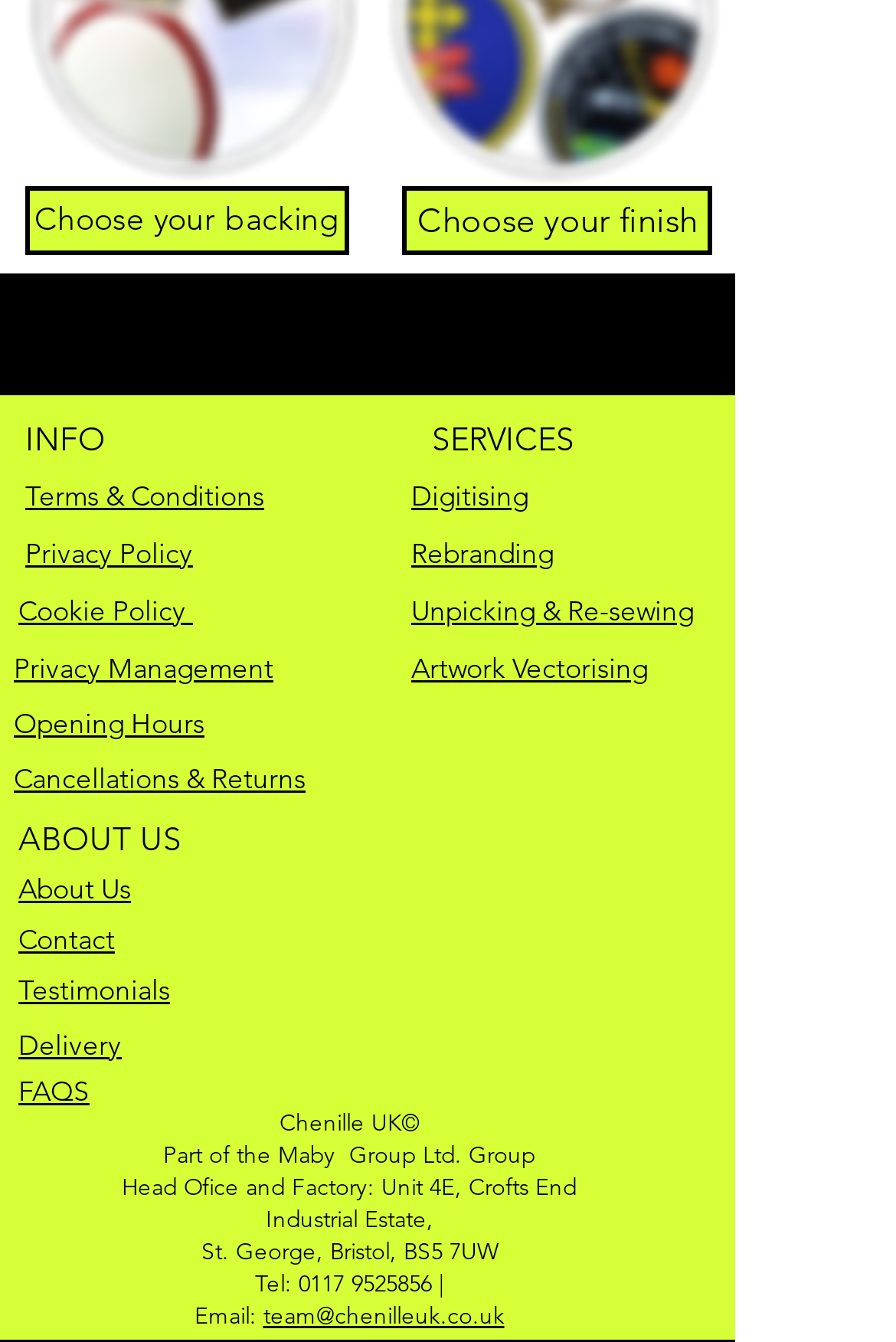Answer the question in a single word or phrase:
What is the address of the Head Office and Factory?

Unit 4E, Crofts End Industrial Estate, St. George, Bristol, BS5 7UW